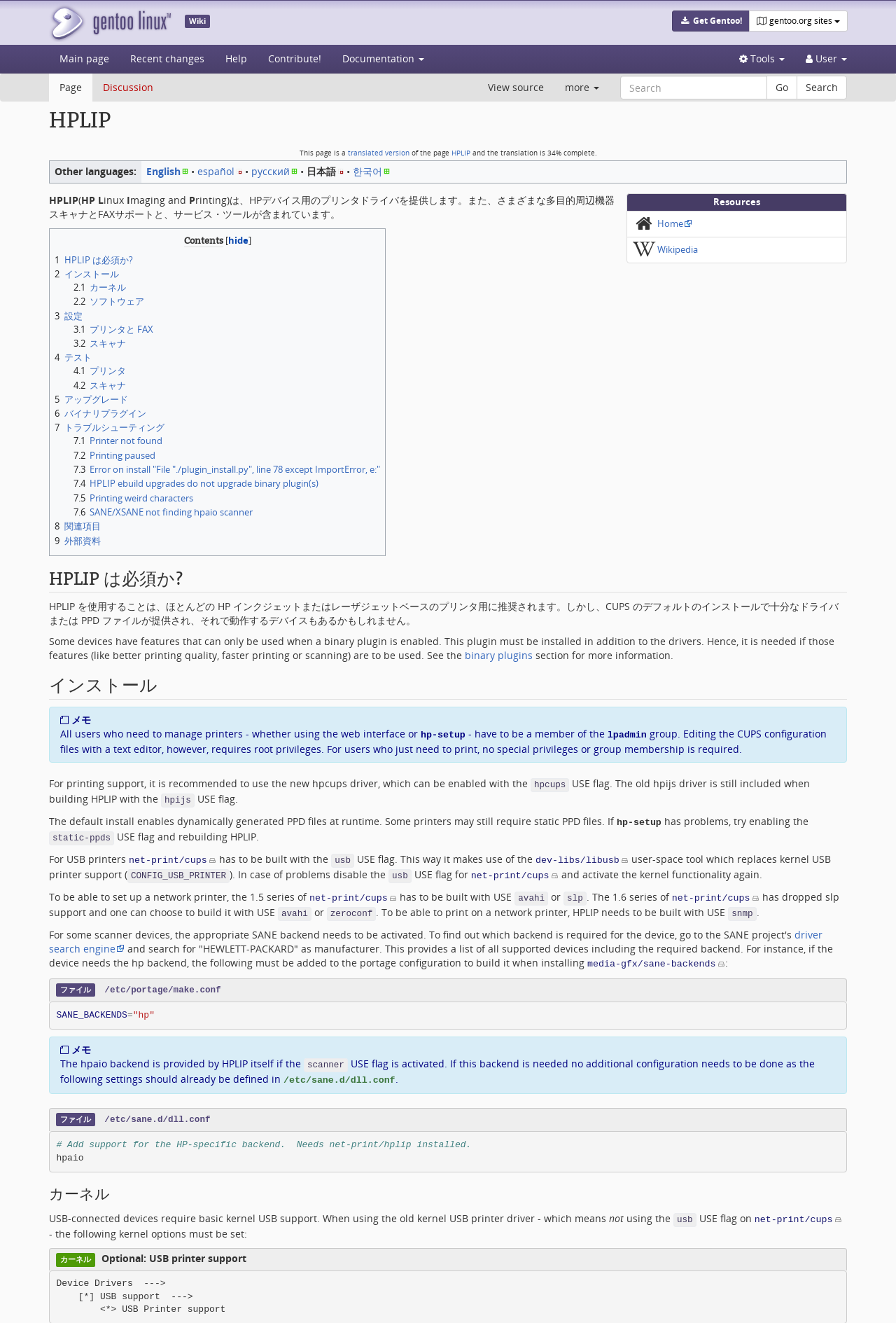Give a detailed account of the webpage's layout and content.

The webpage is about HPLIP, a printing and imaging solution for HP devices, on the Gentoo wiki. At the top, there is a Gentoo Linux logo on the left and a "Get Gentoo!" button on the right. Below the logo, there are several links, including "Main page", "Recent changes", "Help", and "Contribute!". 

On the left side, there is a navigation menu with links to "Page", "Discussion", and "View source". Below the navigation menu, there is a search box with a "Go" and "Search" button. 

The main content of the page is divided into several sections. The first section explains that this page is a translated version of the original page, and the translation is 34% complete. Below this section, there are links to other language versions of the page.

The next section is about HPLIP, which provides printer drivers for HP devices, as well as support for scanners and fax machines. The section also explains that HPLIP is necessary for some devices to function properly.

The page then provides a table of contents with links to various sections, including "HPLIP is necessary?", "Install", "Setup", "Test", "Upgrade", "Binary plugins", "Troubleshooting", and "Related articles". Each section provides detailed information about the corresponding topic.

Throughout the page, there are several links to other relevant pages, such as "binary plugins" and "hp-setup". The page also has a "Resources" section with links to the home page and Wikipedia.